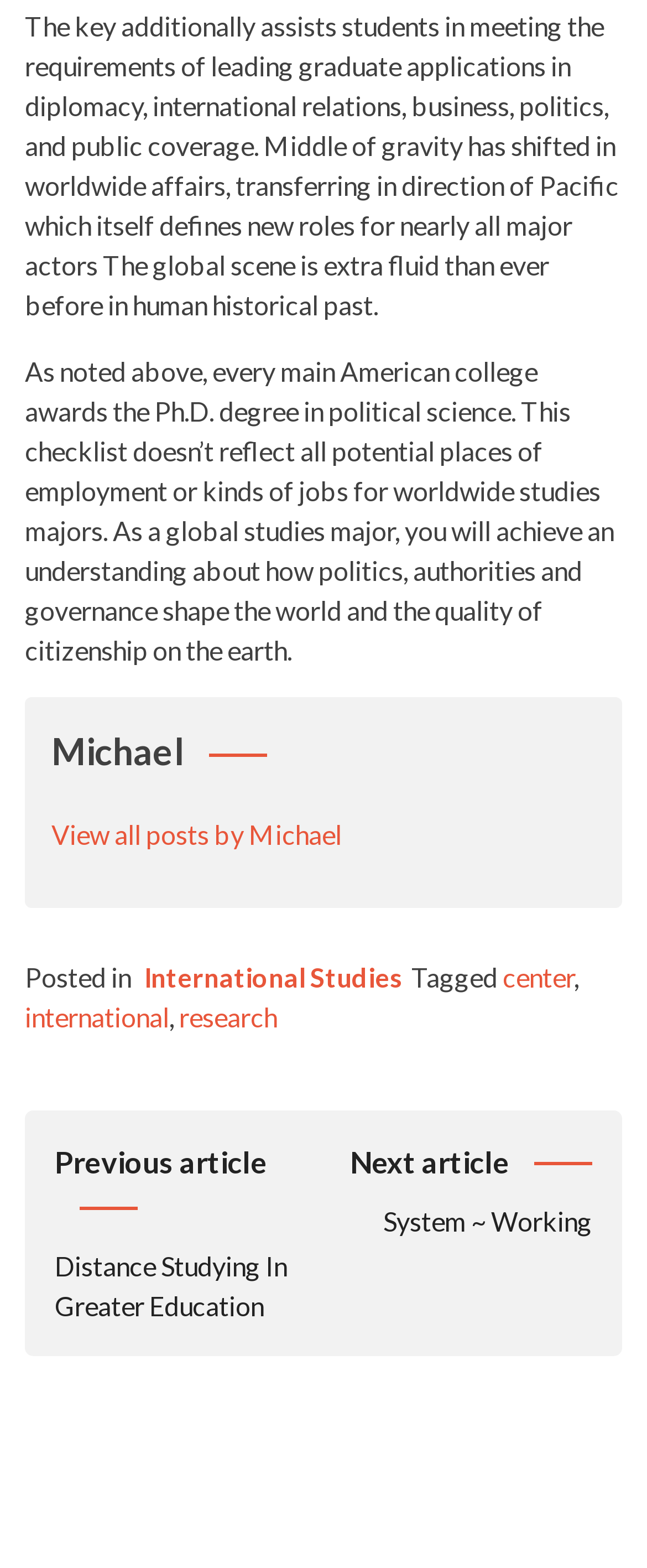Identify the bounding box for the UI element specified in this description: "View all posts by Michael". The coordinates must be four float numbers between 0 and 1, formatted as [left, top, right, bottom].

[0.079, 0.522, 0.528, 0.542]